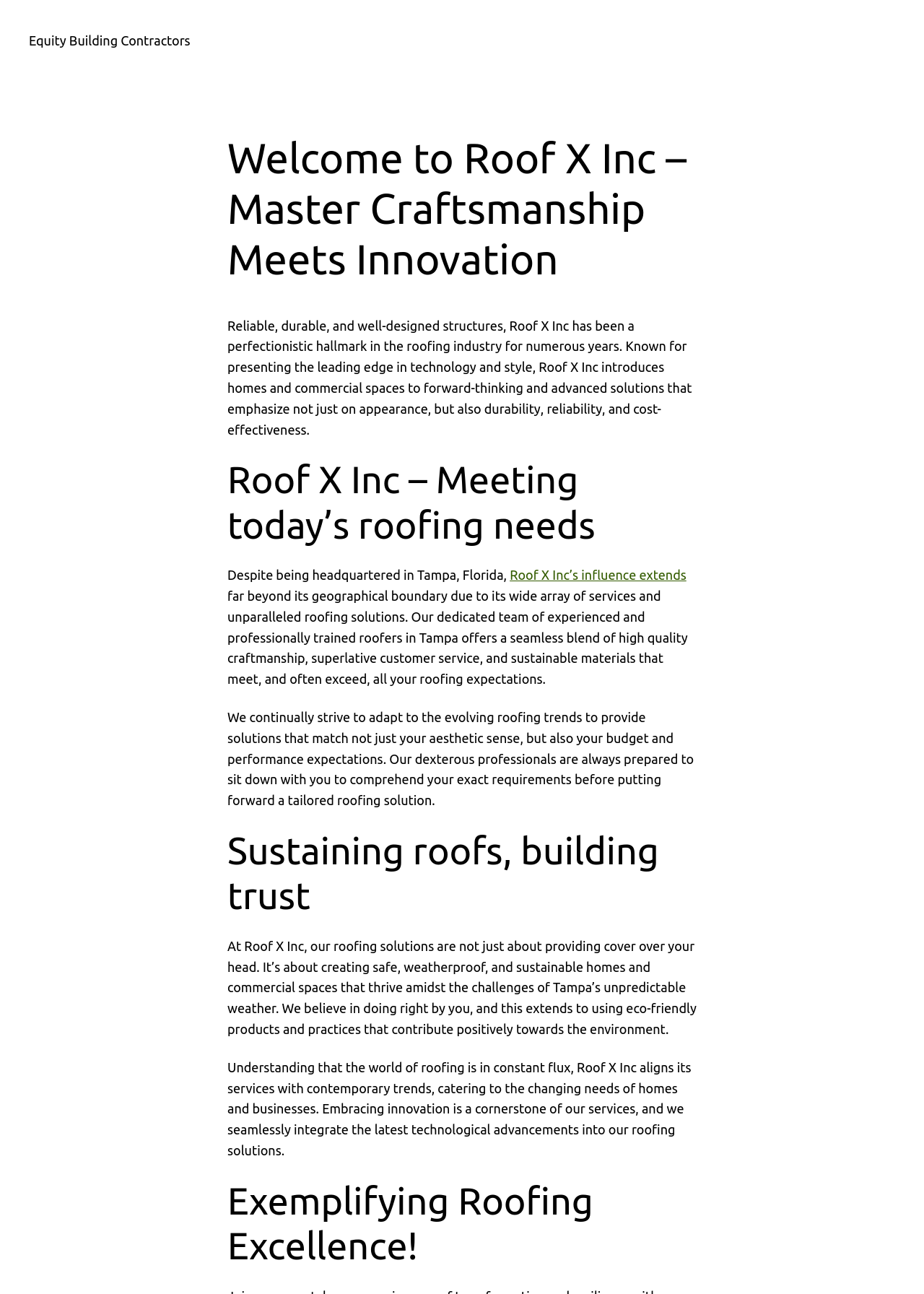Given the element description "Equity Building Contractors", identify the bounding box of the corresponding UI element.

[0.031, 0.025, 0.206, 0.037]